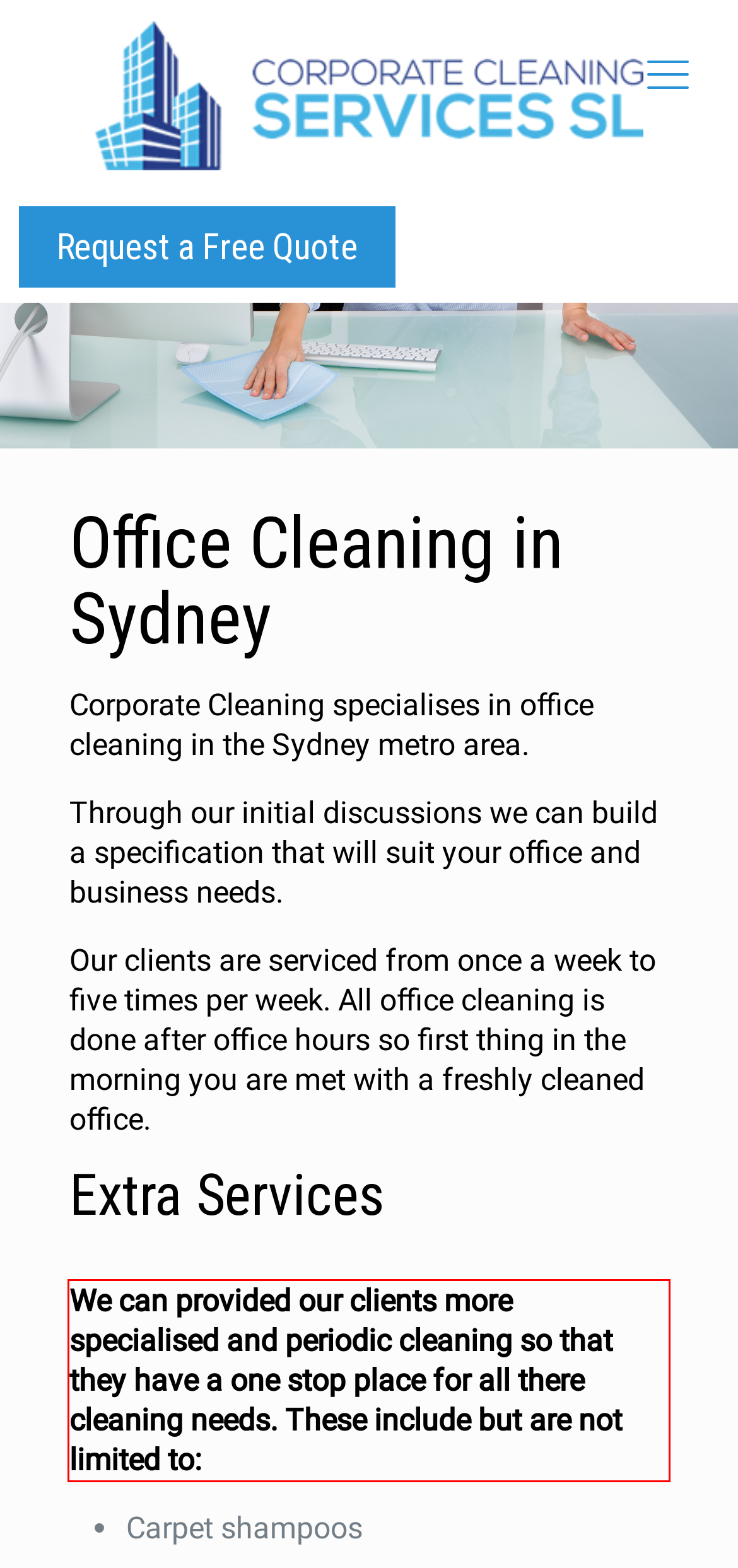Please extract the text content within the red bounding box on the webpage screenshot using OCR.

We can provided our clients more specialised and periodic cleaning so that they have a one stop place for all there cleaning needs. These include but are not limited to: